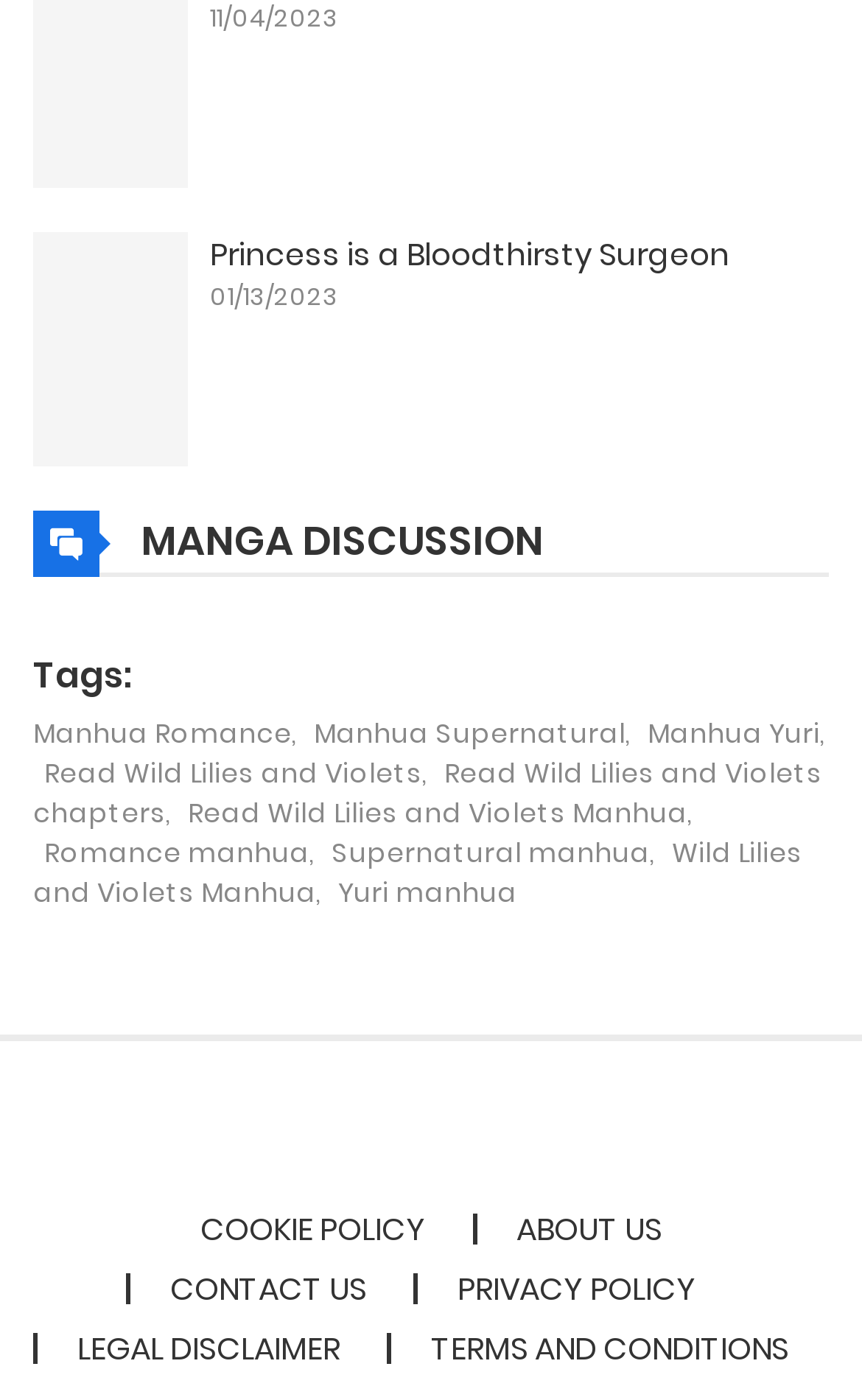Determine the bounding box coordinates of the region that needs to be clicked to achieve the task: "Browse Romance manhua".

[0.051, 0.596, 0.359, 0.623]